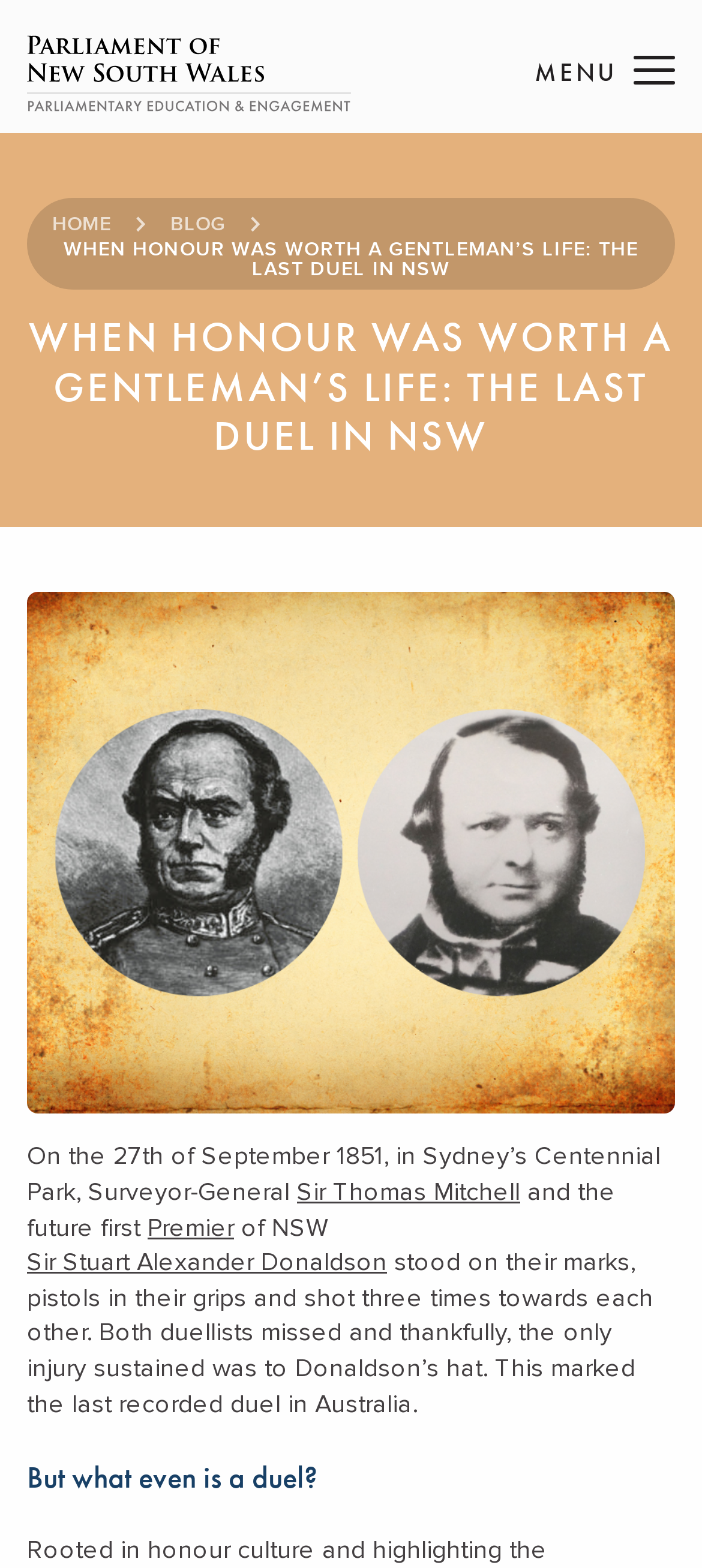What is the name of the park where the duel took place?
Offer a detailed and exhaustive answer to the question.

Based on the webpage content, specifically the sentence 'On the 27th of September 1851, in Sydney’s Centennial Park, Surveyor-General...', I can infer that the duel took place in Centennial Park.